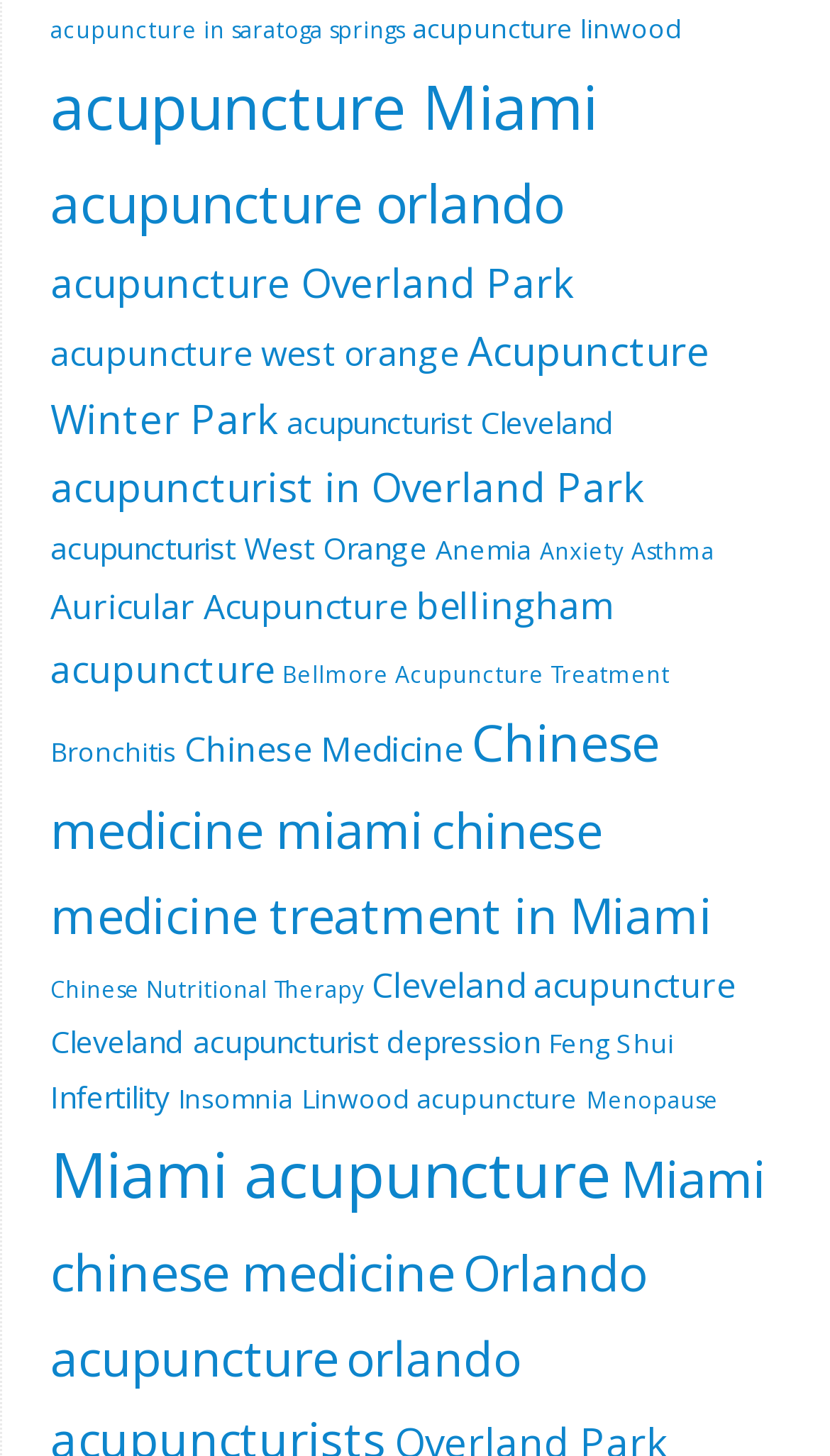Bounding box coordinates should be provided in the format (top-left x, top-left y, bottom-right x, bottom-right y) with all values between 0 and 1. Identify the bounding box for this UI element: chinese medicine treatment in Miami

[0.06, 0.547, 0.858, 0.652]